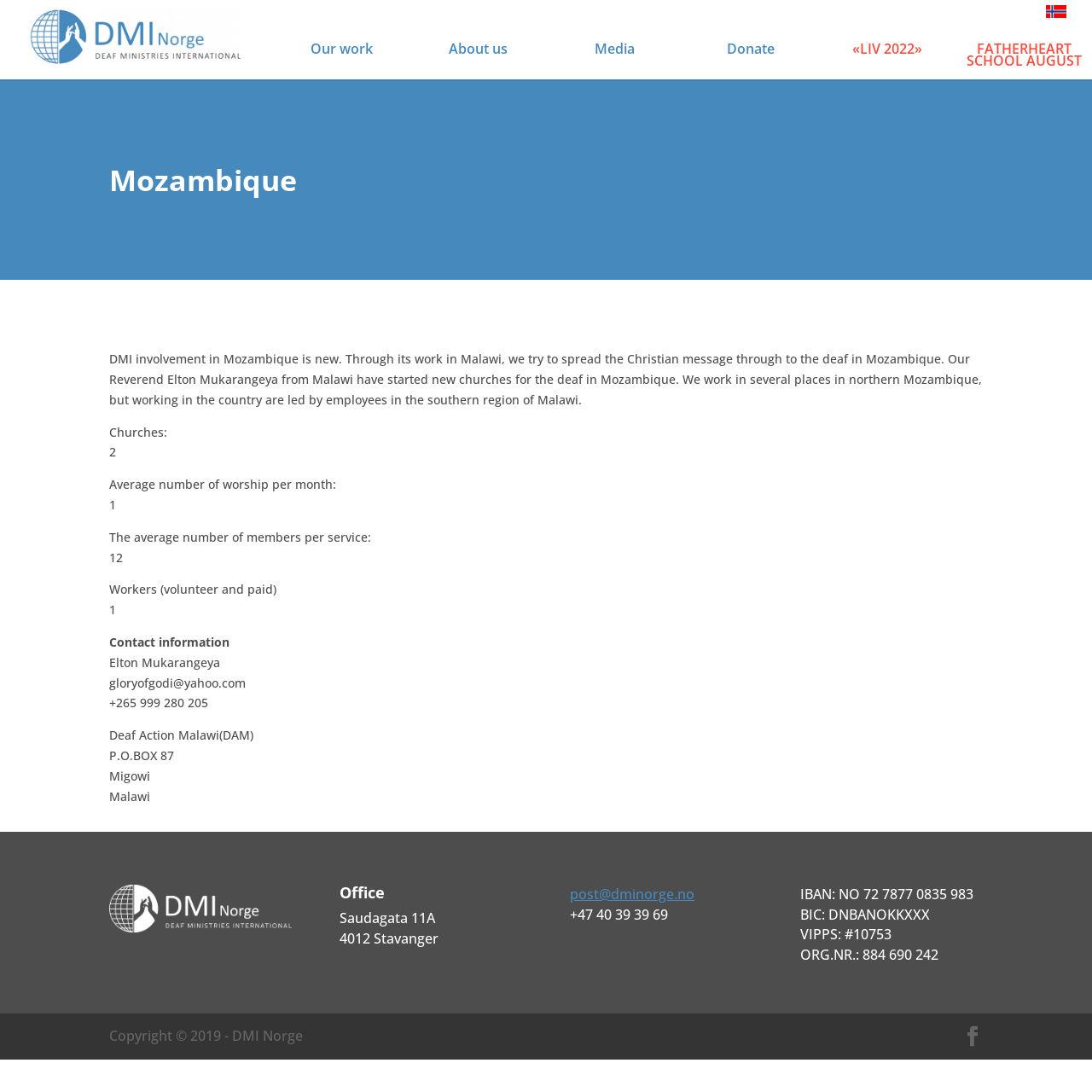Please find the bounding box coordinates of the element that must be clicked to perform the given instruction: "Click the 'Our work' link". The coordinates should be four float numbers from 0 to 1, i.e., [left, top, right, bottom].

[0.25, 0.031, 0.375, 0.082]